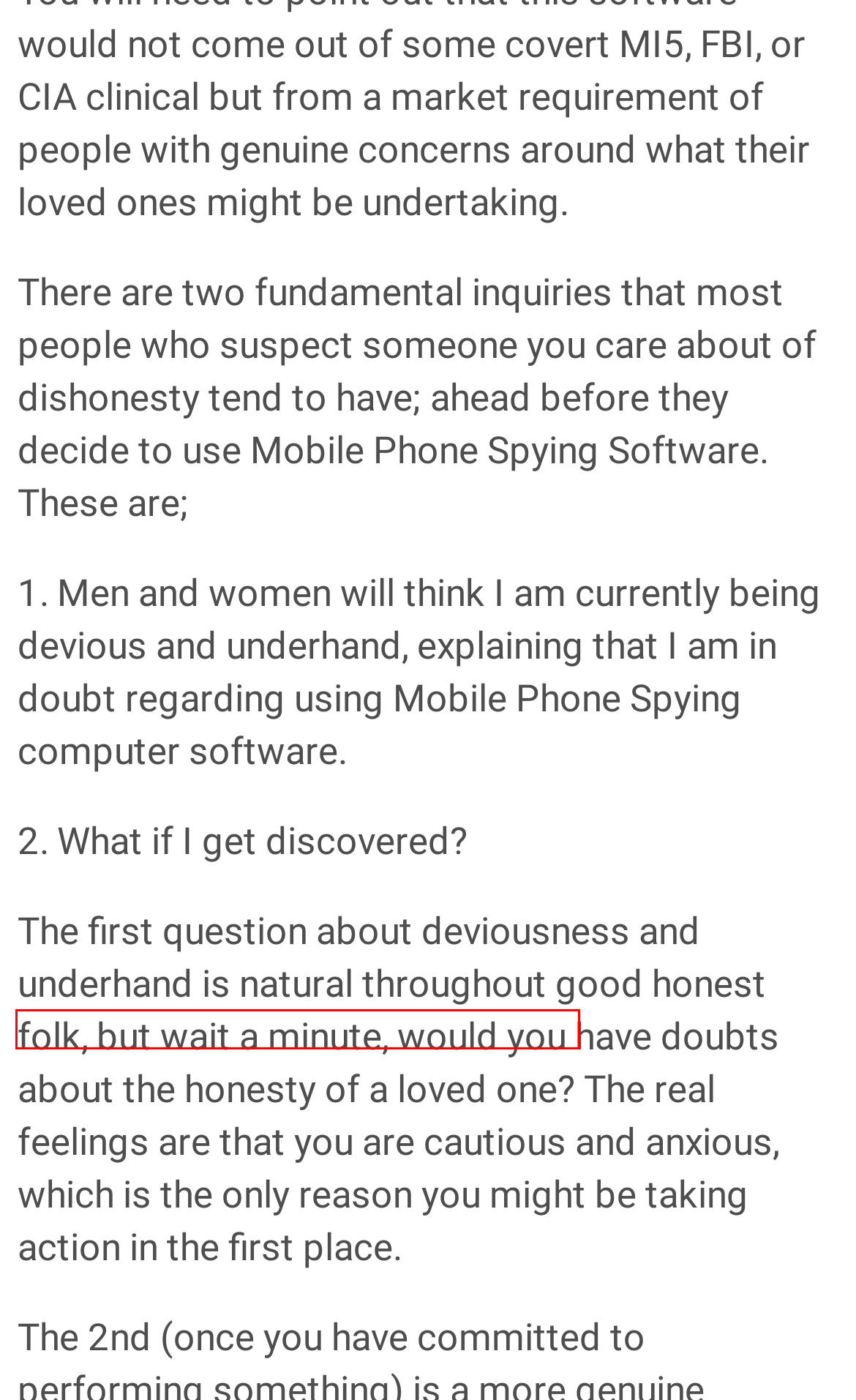You have a screenshot of a webpage with a red bounding box around an element. Identify the webpage description that best fits the new page that appears after clicking the selected element in the red bounding box. Here are the candidates:
A. Shopping – Udyamoldisgold.com
B. Locate a Person by Phone Number – Udyamoldisgold.com
C. How to Fix Laptop Keyboard Keys Not Working – Udyamoldisgold.com
D. Home Improvement – Udyamoldisgold.com
E. Software Product Development Services – Udyamoldisgold.com
F. Siemens 200 Amp Main Breaker – Udyamoldisgold.com
G. Hire a hacker for iPhone – Udyamoldisgold.com
H. Simply how much House Can You Buy? – Udyamoldisgold.com

E